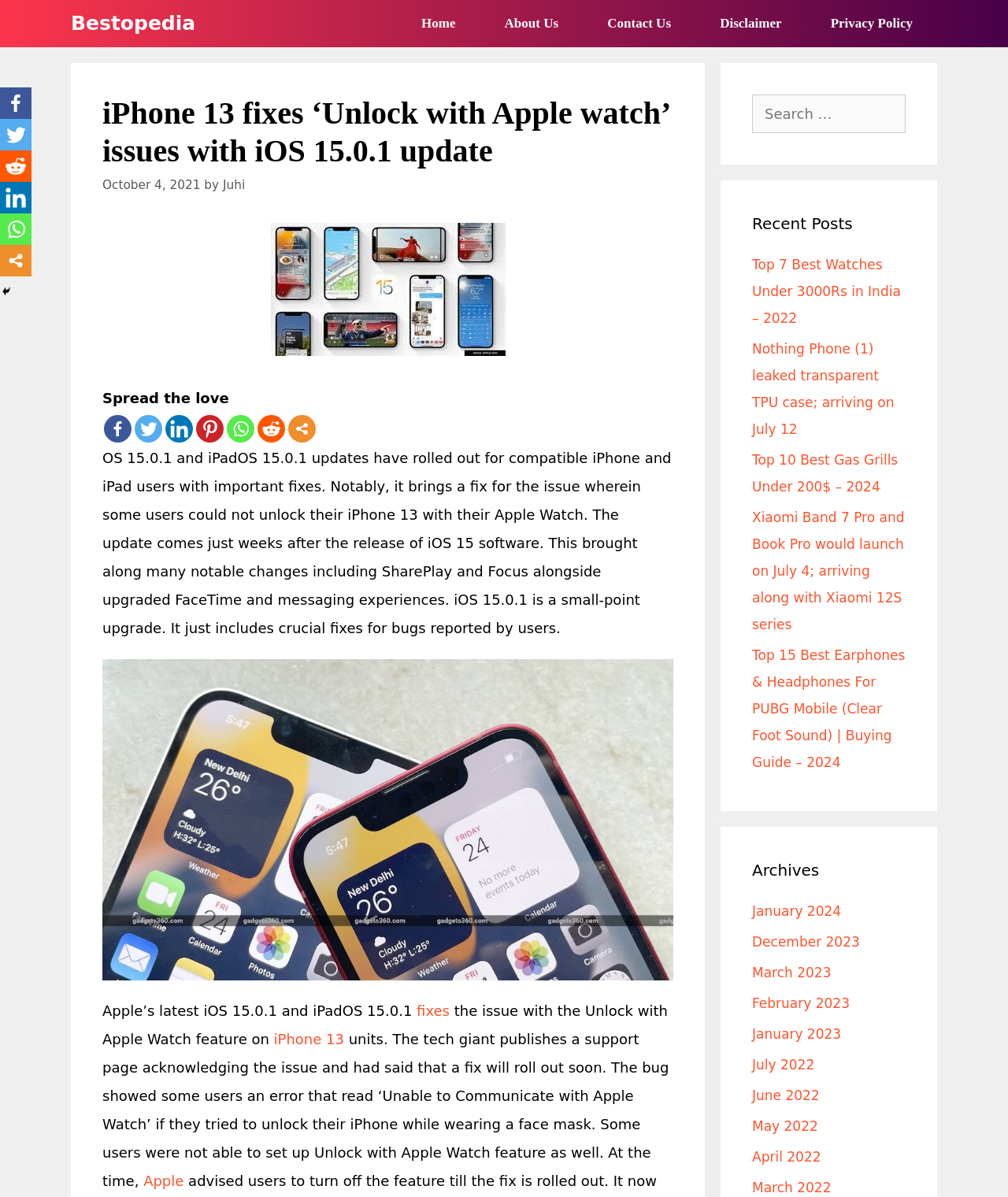Please specify the bounding box coordinates in the format (top-left x, top-left y, bottom-right x, bottom-right y), with all values as floating point numbers between 0 and 1. Identify the bounding box of the UI element described by: title="Linkedin"

[0.0, 0.152, 0.031, 0.178]